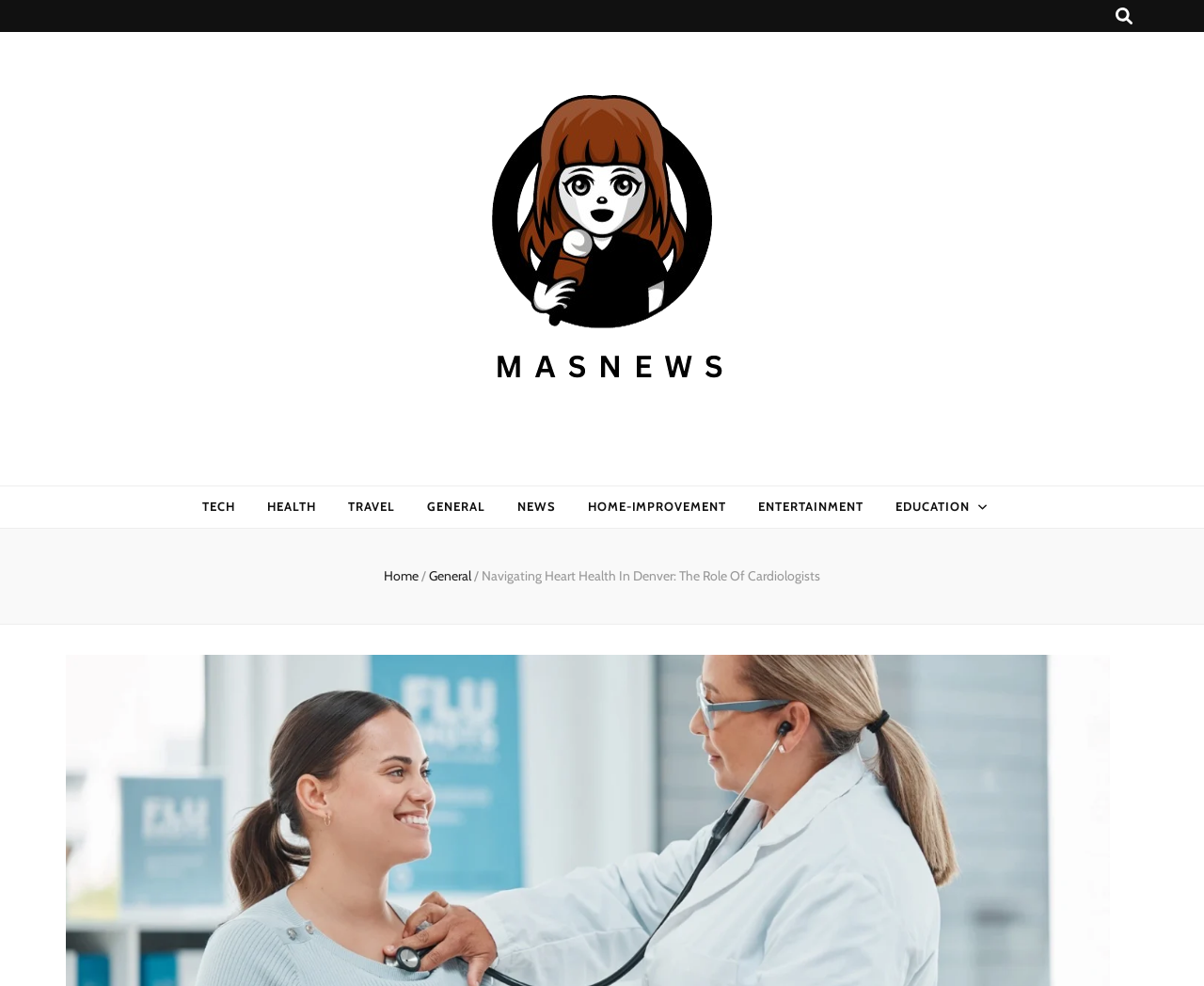Determine the bounding box coordinates of the clickable region to carry out the instruction: "toggle search".

[0.927, 0.007, 0.941, 0.025]